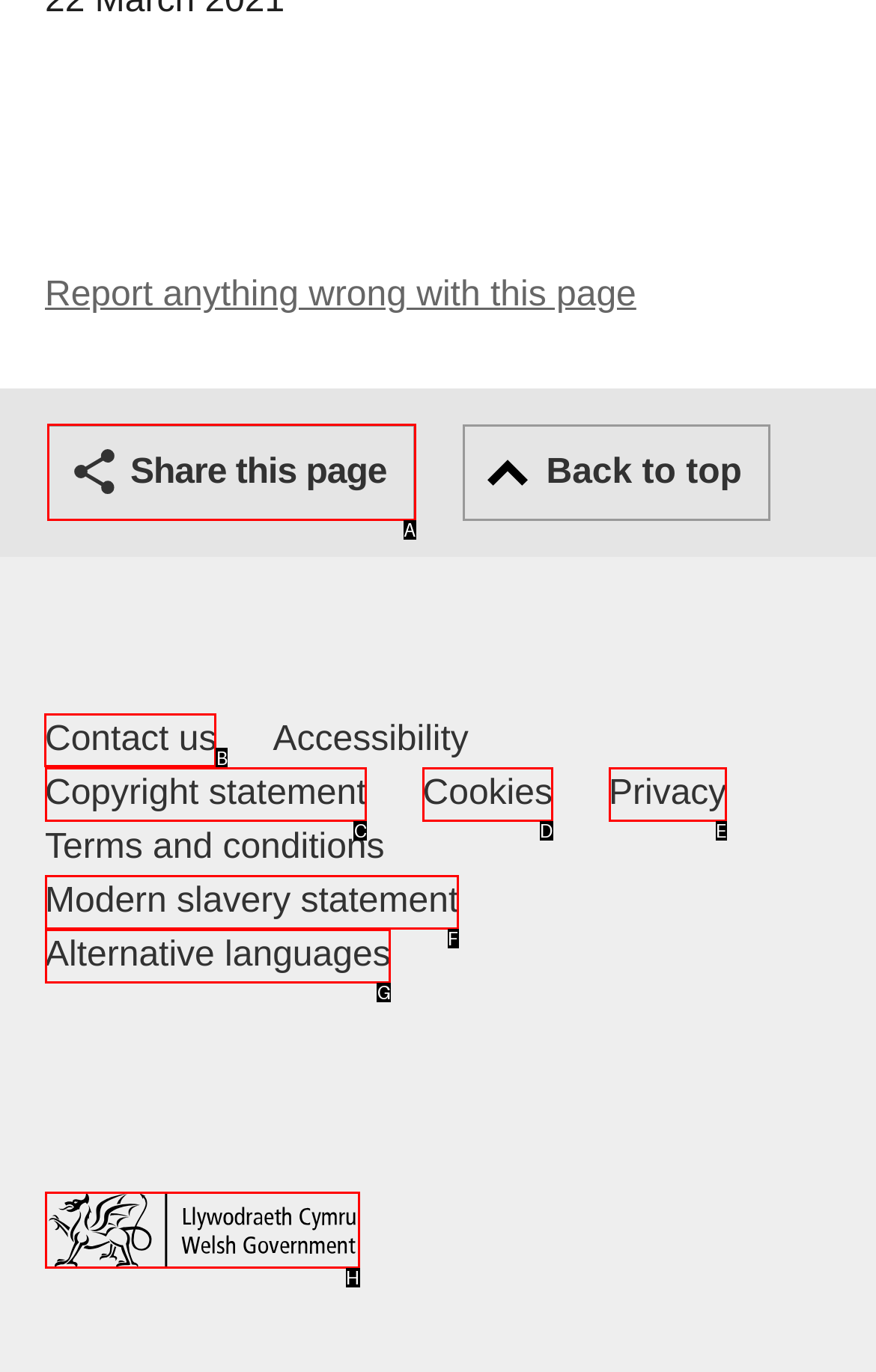Determine the letter of the element you should click to carry out the task: Contact us Welsh Government and our main services
Answer with the letter from the given choices.

B